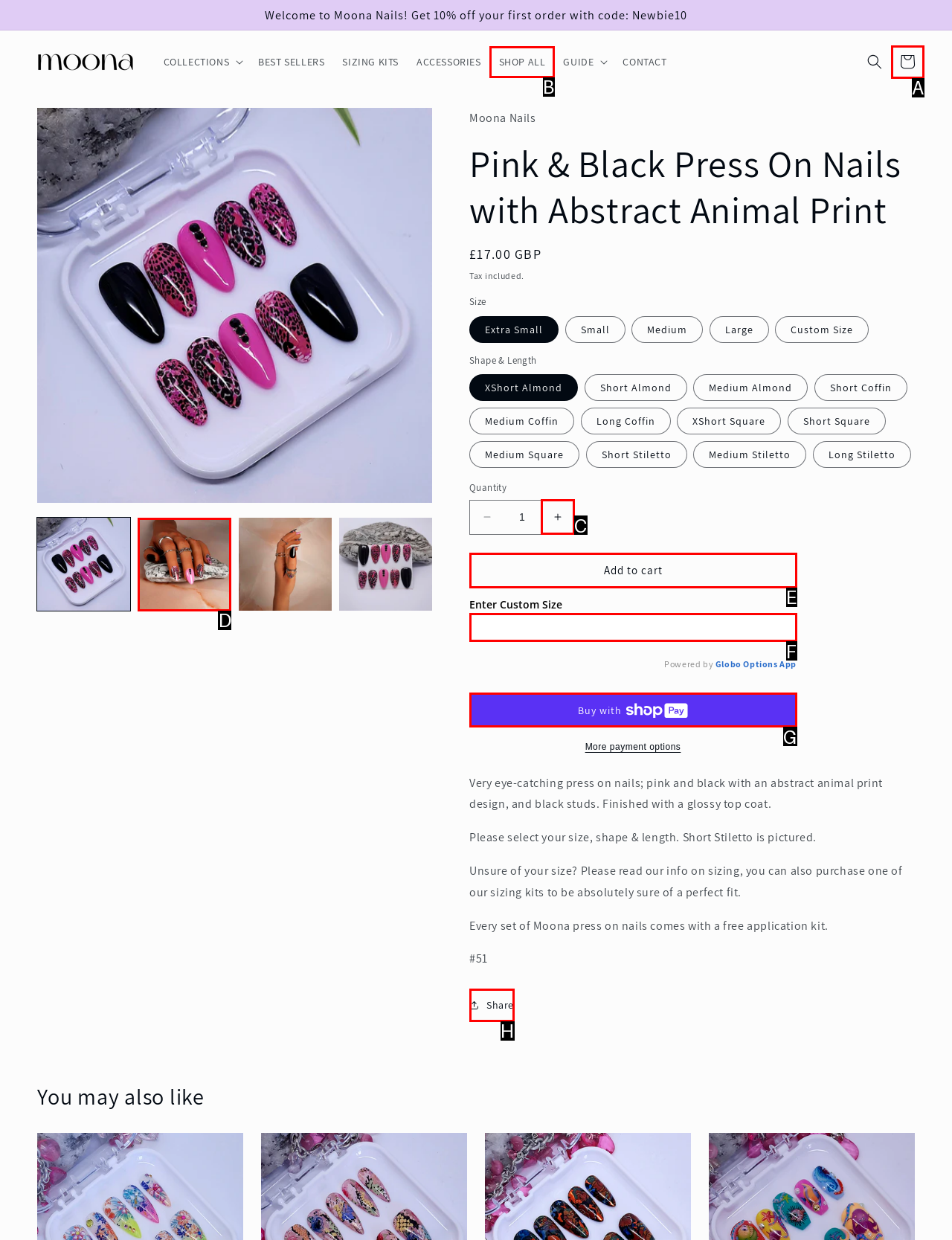To perform the task "Click the 'Add to cart' button", which UI element's letter should you select? Provide the letter directly.

E